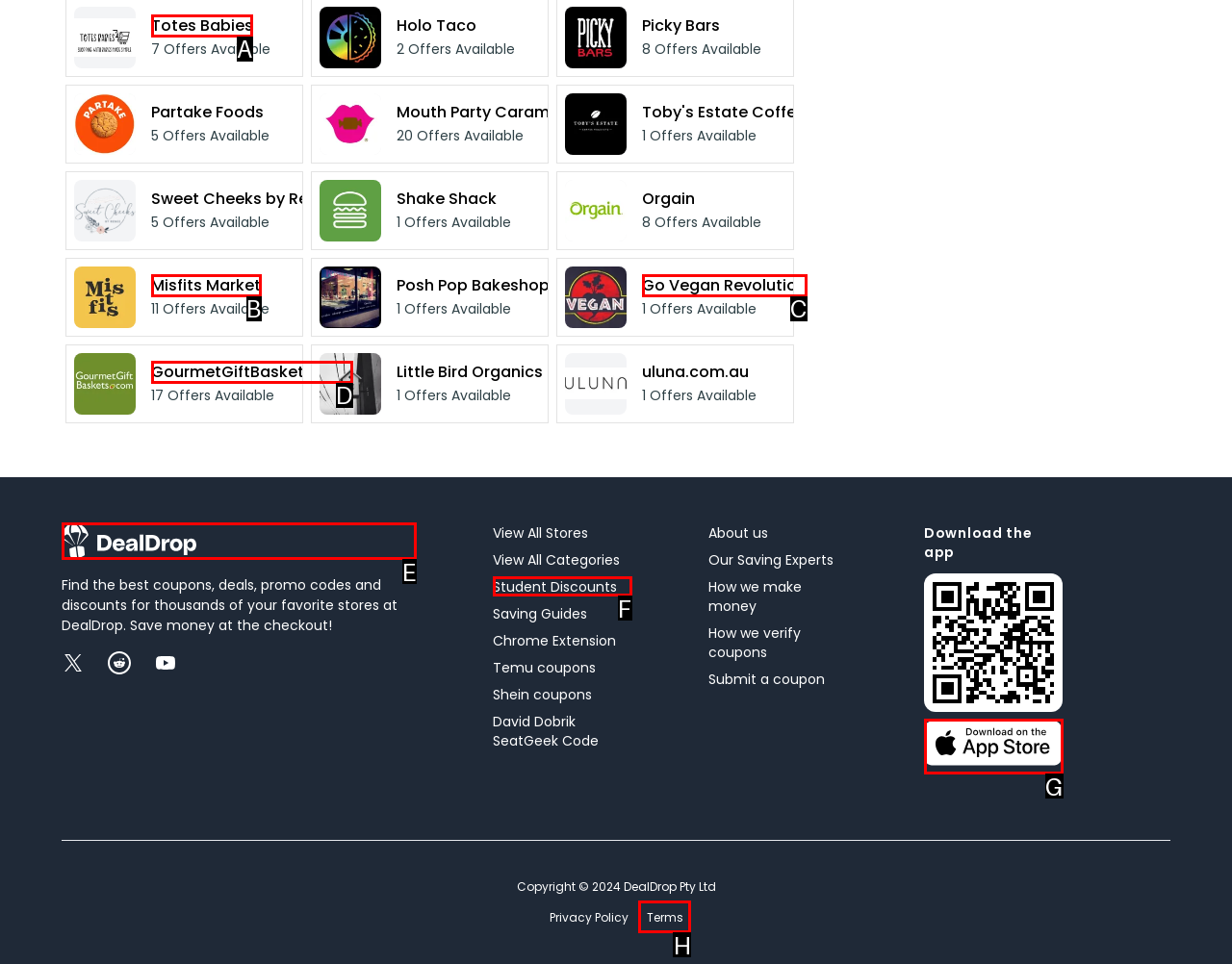Choose the correct UI element to click for this task: Click on Totes Babies Answer using the letter from the given choices.

A